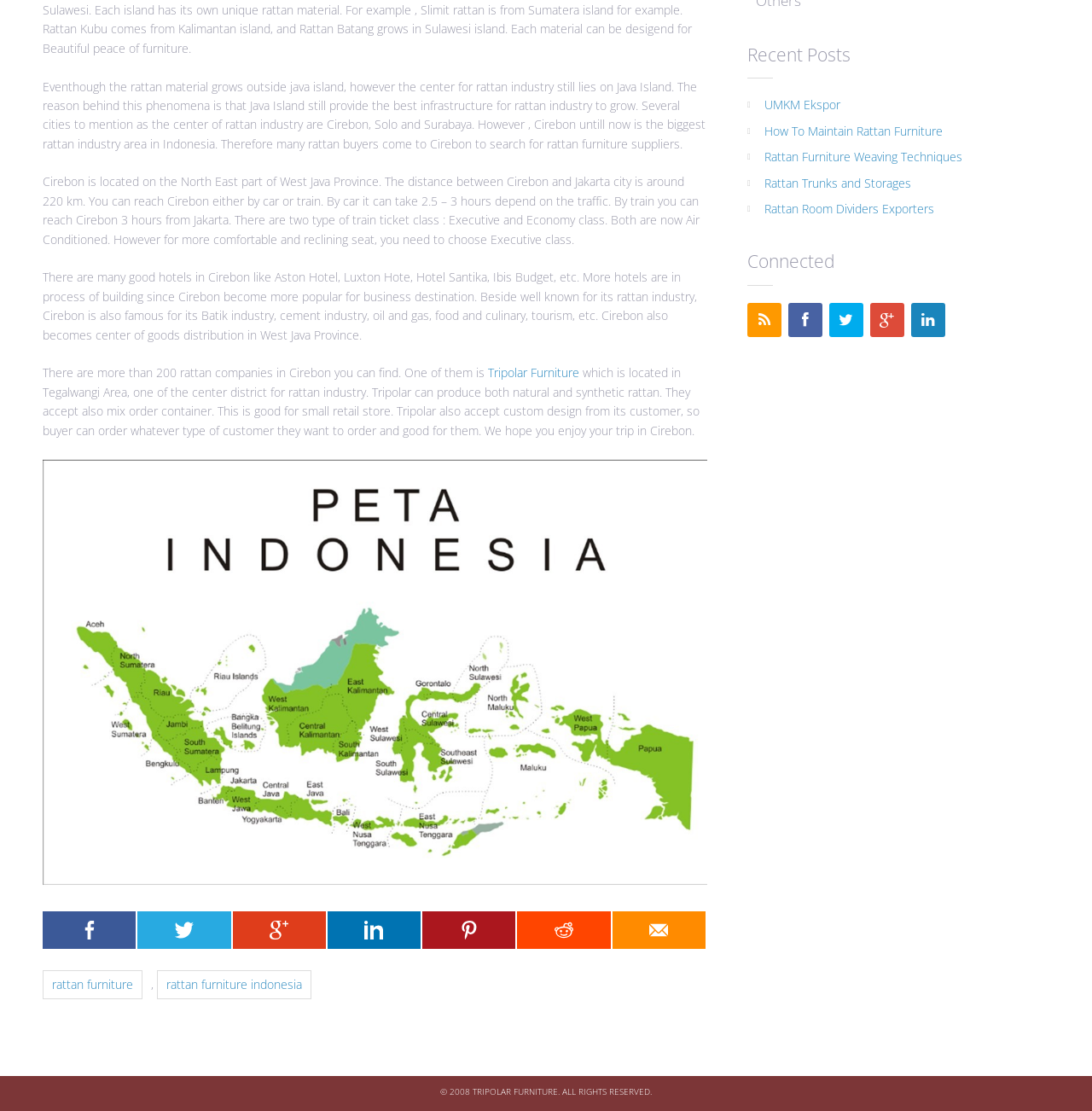Determine the bounding box coordinates for the UI element with the following description: "Rattan Furniture Weaving Techniques". The coordinates should be four float numbers between 0 and 1, represented as [left, top, right, bottom].

[0.7, 0.134, 0.881, 0.148]